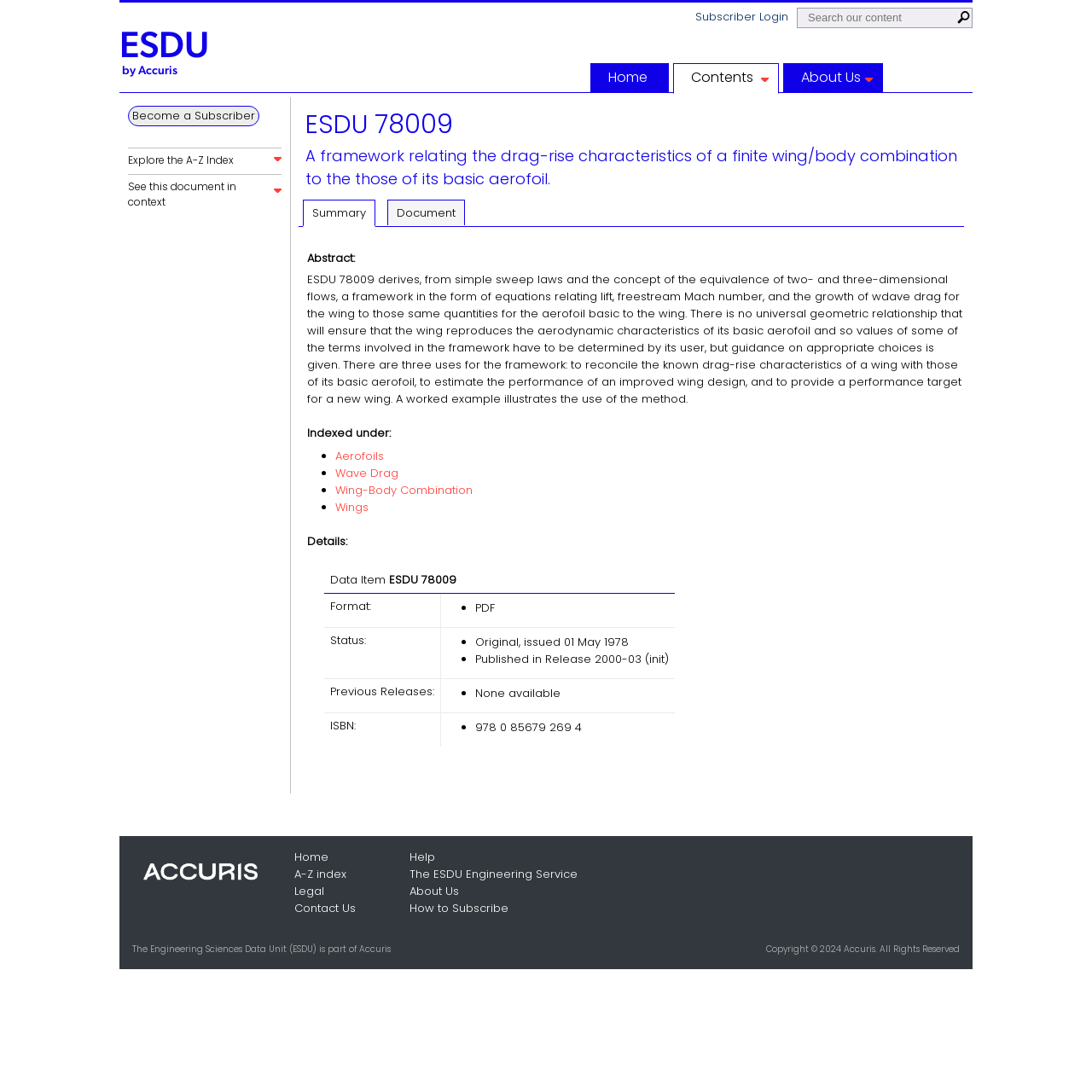What is the format of the document?
Use the image to give a comprehensive and detailed response to the question.

The format of the document can be found in the details section of the webpage, where it is stated in a table that the format is 'PDF'.